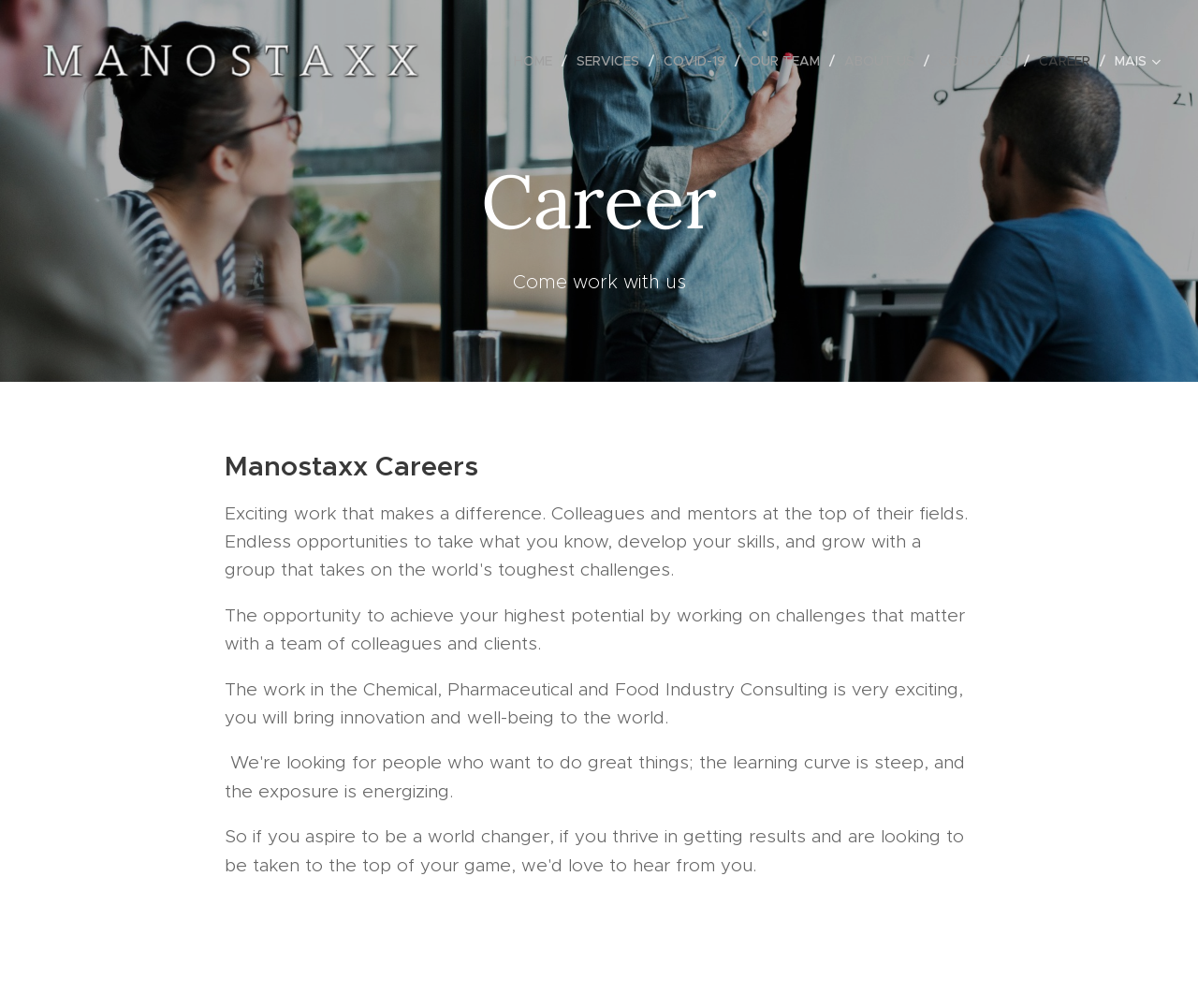Locate the UI element described by Services in the provided webpage screenshot. Return the bounding box coordinates in the format (top-left x, top-left y, bottom-right x, bottom-right y), ensuring all values are between 0 and 1.

[0.473, 0.036, 0.546, 0.083]